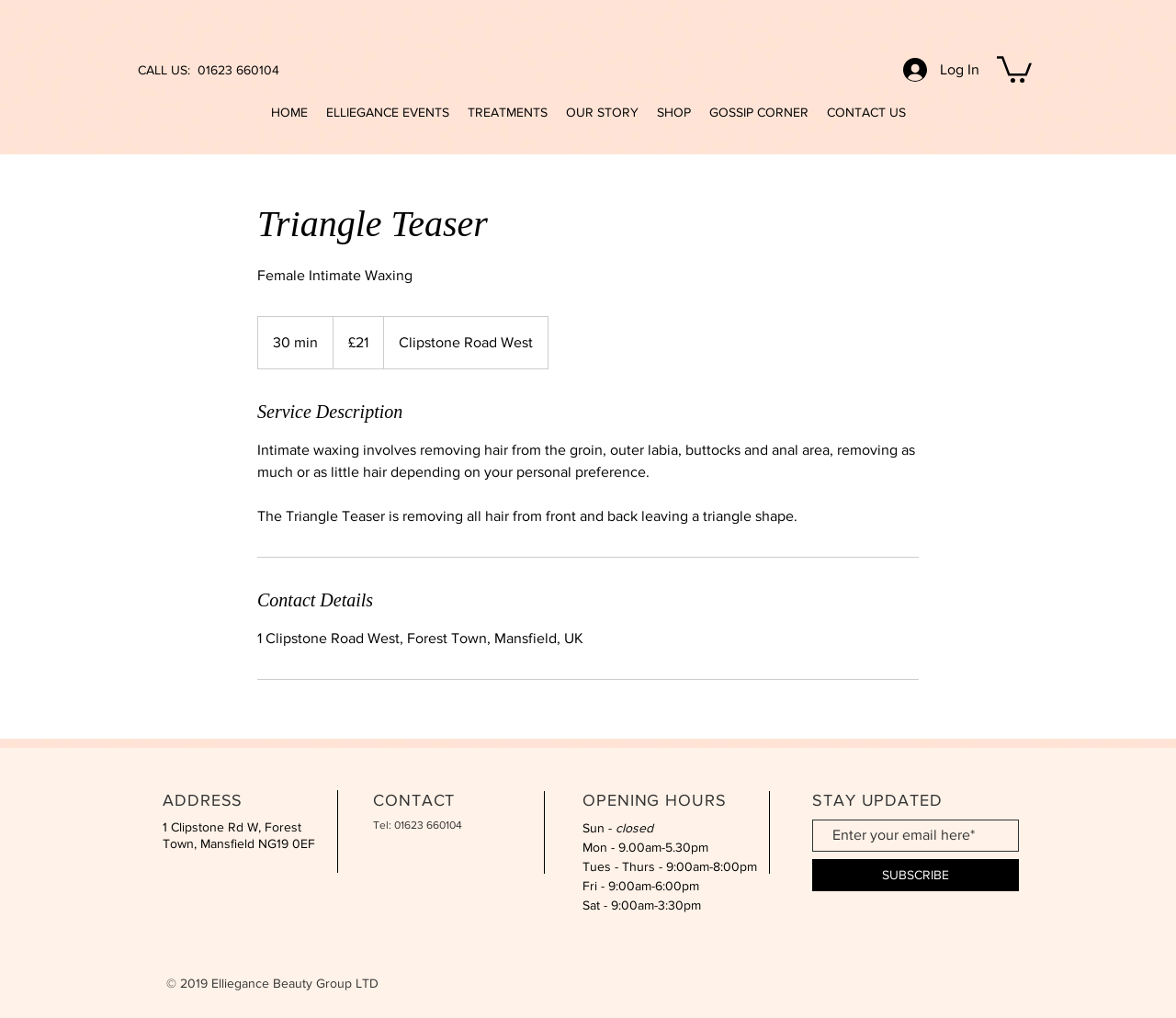Highlight the bounding box coordinates of the element you need to click to perform the following instruction: "Click the SUBSCRIBE button."

[0.691, 0.844, 0.866, 0.875]